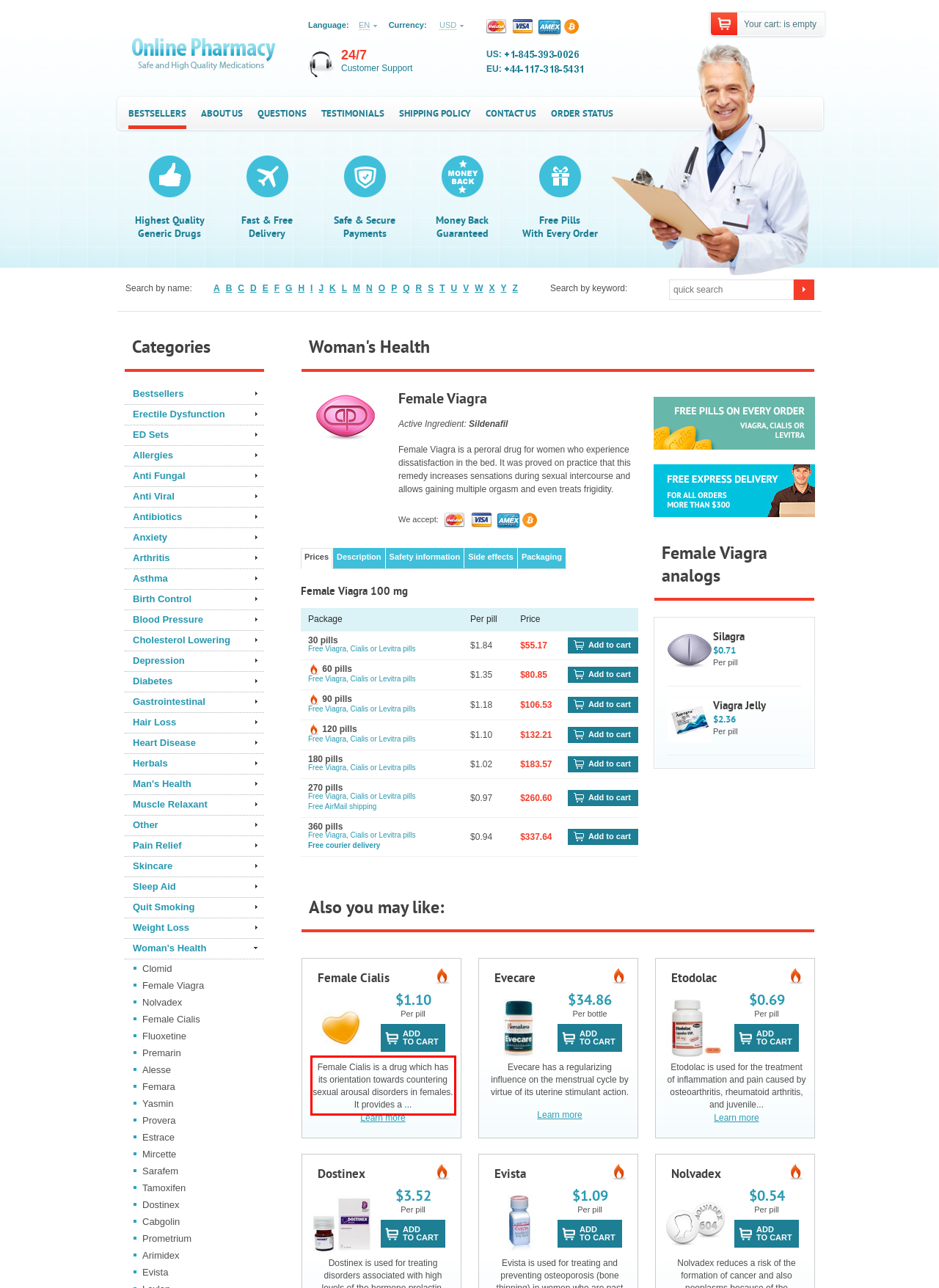Examine the webpage screenshot, find the red bounding box, and extract the text content within this marked area.

Female Cialis is a drug which has its orientation towards countering sexual arousal disorders in females. It provides a ...